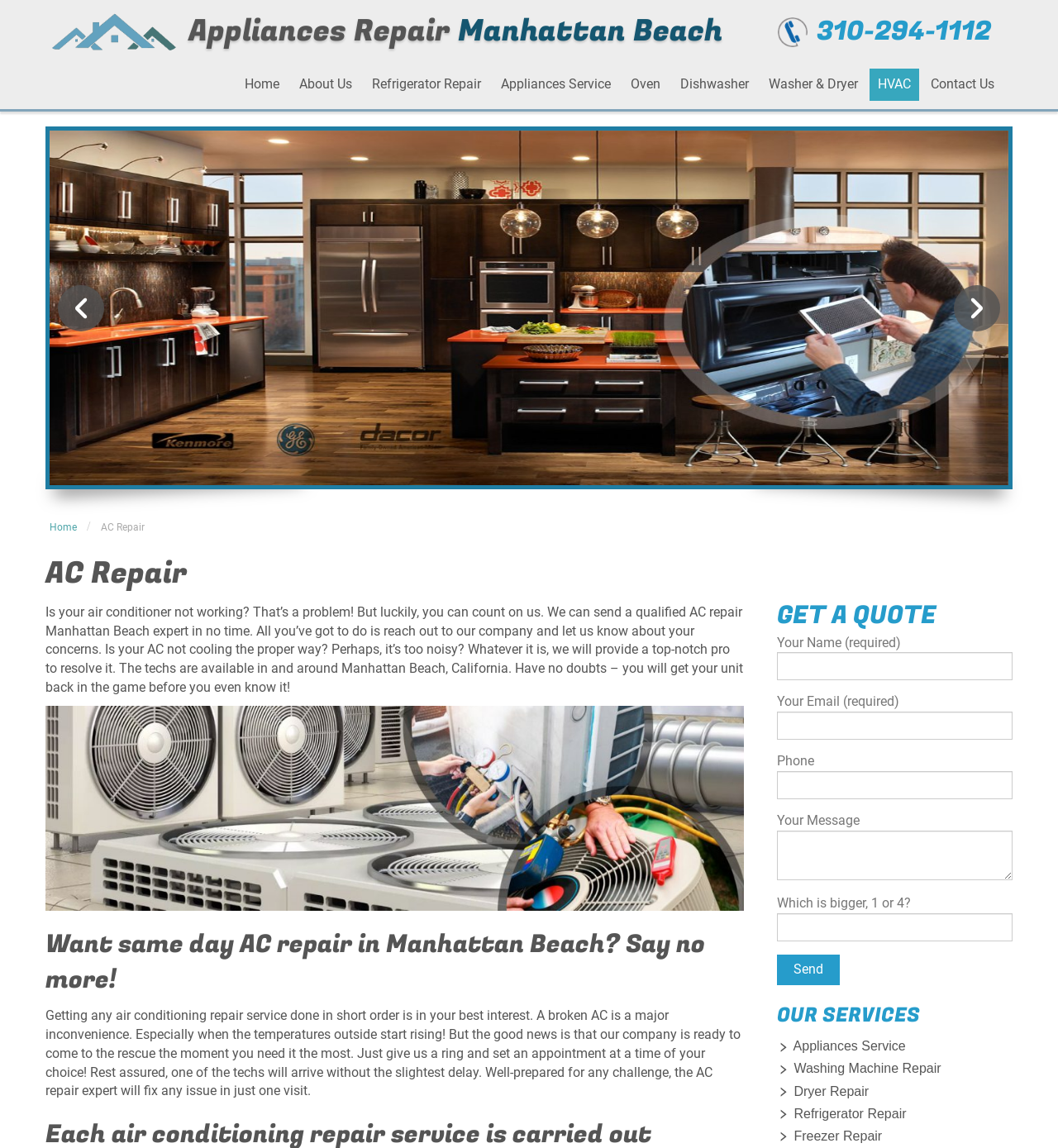Please specify the bounding box coordinates of the element that should be clicked to execute the given instruction: 'Click the 'Home' link'. Ensure the coordinates are four float numbers between 0 and 1, expressed as [left, top, right, bottom].

[0.223, 0.06, 0.272, 0.088]